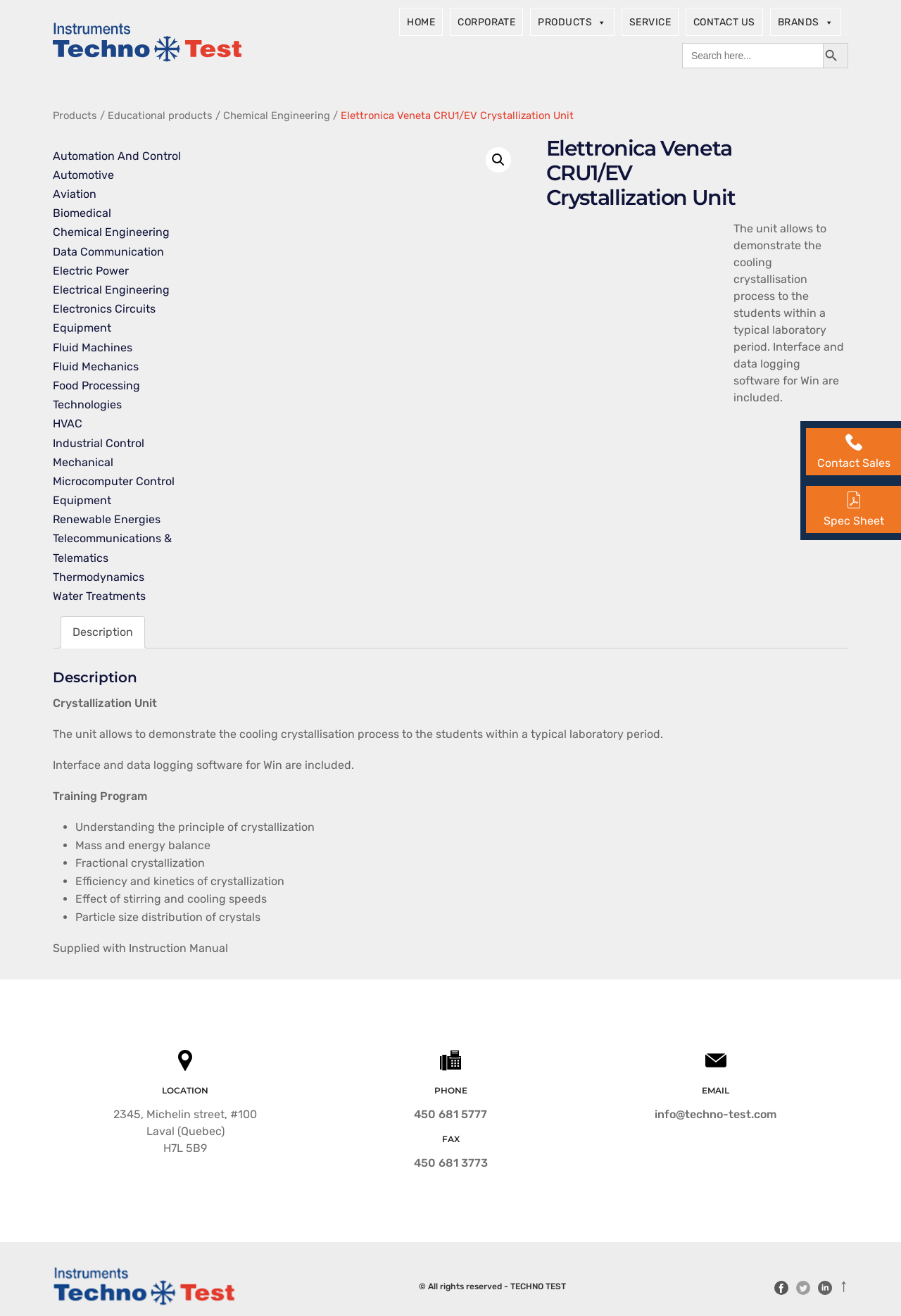What is included with the Crystallization Unit?
Provide an in-depth and detailed explanation in response to the question.

I found the answer by reading the text under the heading 'Description'. It says 'Interface and data logging software for Win are included.'